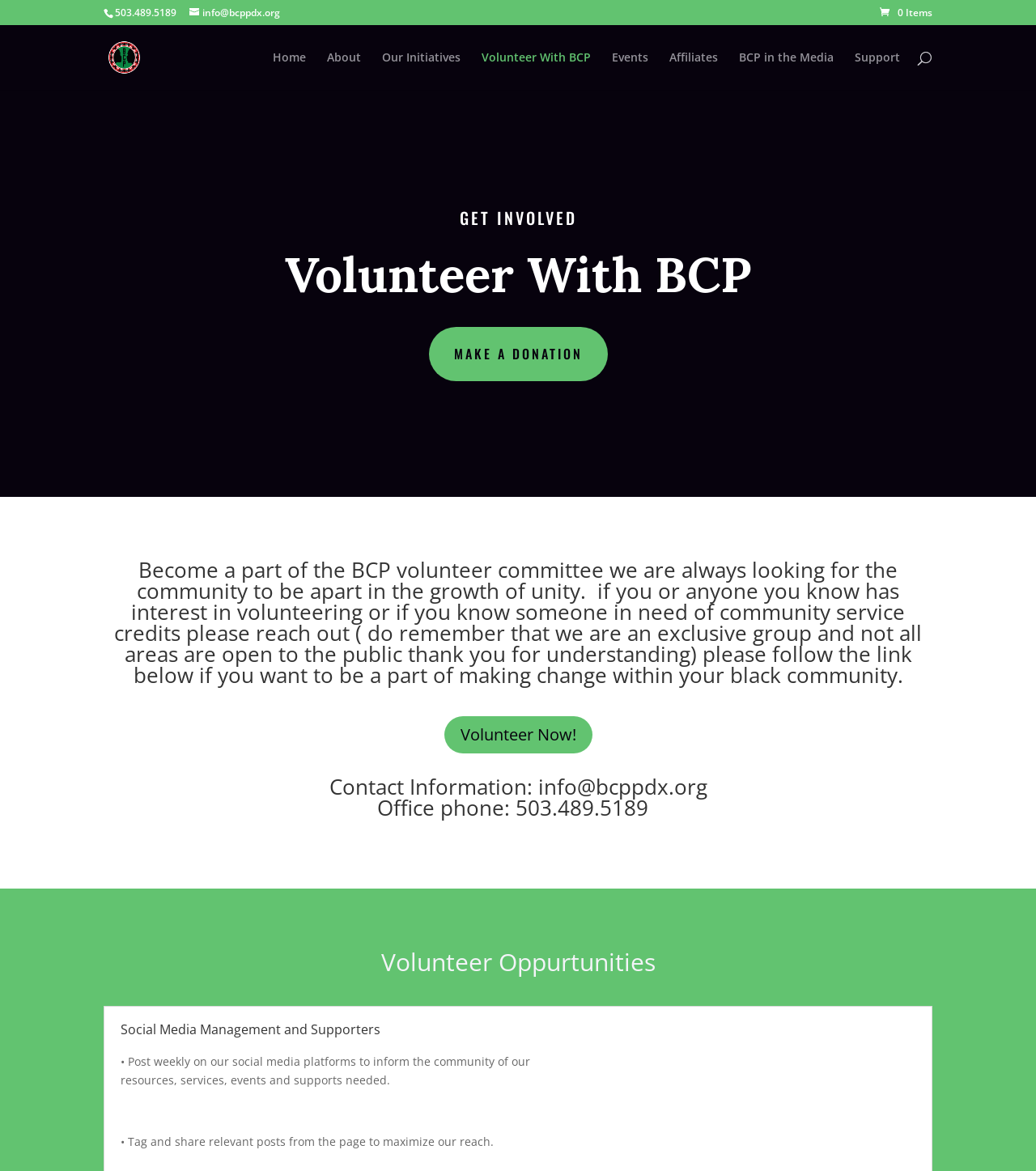What is the email address to contact BCP?
Using the information presented in the image, please offer a detailed response to the question.

I found the email address by looking at the top-right corner of the webpage, where it is displayed as 'info@bcppdx.org' next to the phone number '503.489.5189'.